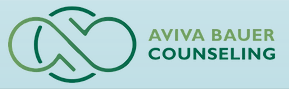Describe the scene depicted in the image with great detail.

The image showcases the logo for "Aviva Bauer Counseling." The design features a modern and stylized representation of intertwined shapes, symbolizing connection and growth, rendered in soothing shades of green. Accompanying the graphic is the text "AVIVA BAUER COUNSELING" prominently displayed, reinforcing the brand identity. This logo embodies themes of therapy, healing, and personal development, aligning with the practice's focus on providing a safe and nurturing environment for clients seeking support and fulfillment in their lives. The overall aesthetic is calming and professional, reflecting the core values of the counseling services offered.